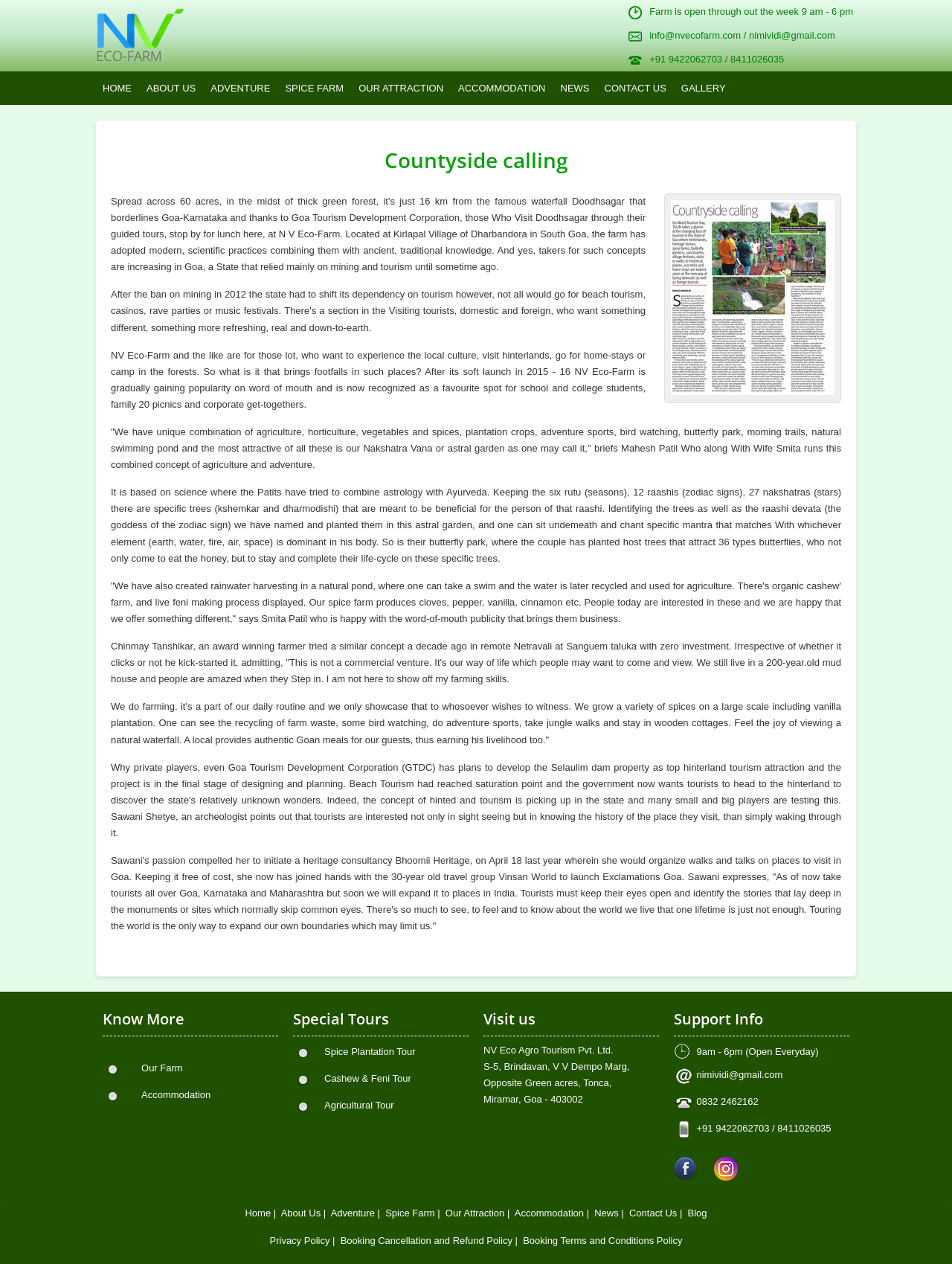Identify the bounding box coordinates of the region that needs to be clicked to carry out this instruction: "Contact Us". Provide these coordinates as four float numbers ranging from 0 to 1, i.e., [left, top, right, bottom].

[0.627, 0.057, 0.708, 0.083]